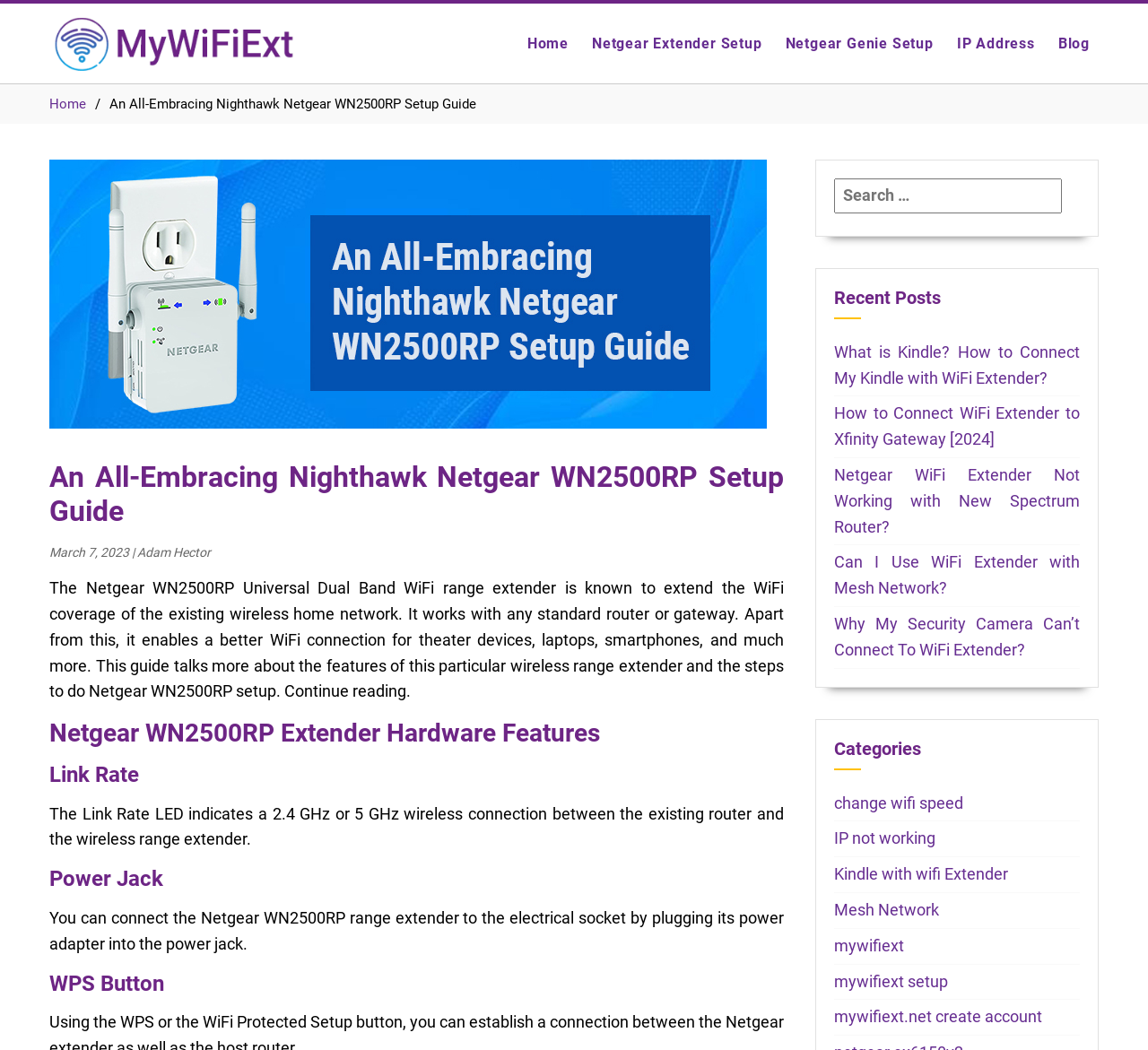Determine the bounding box coordinates of the area to click in order to meet this instruction: "Search for a topic".

[0.727, 0.17, 0.941, 0.207]